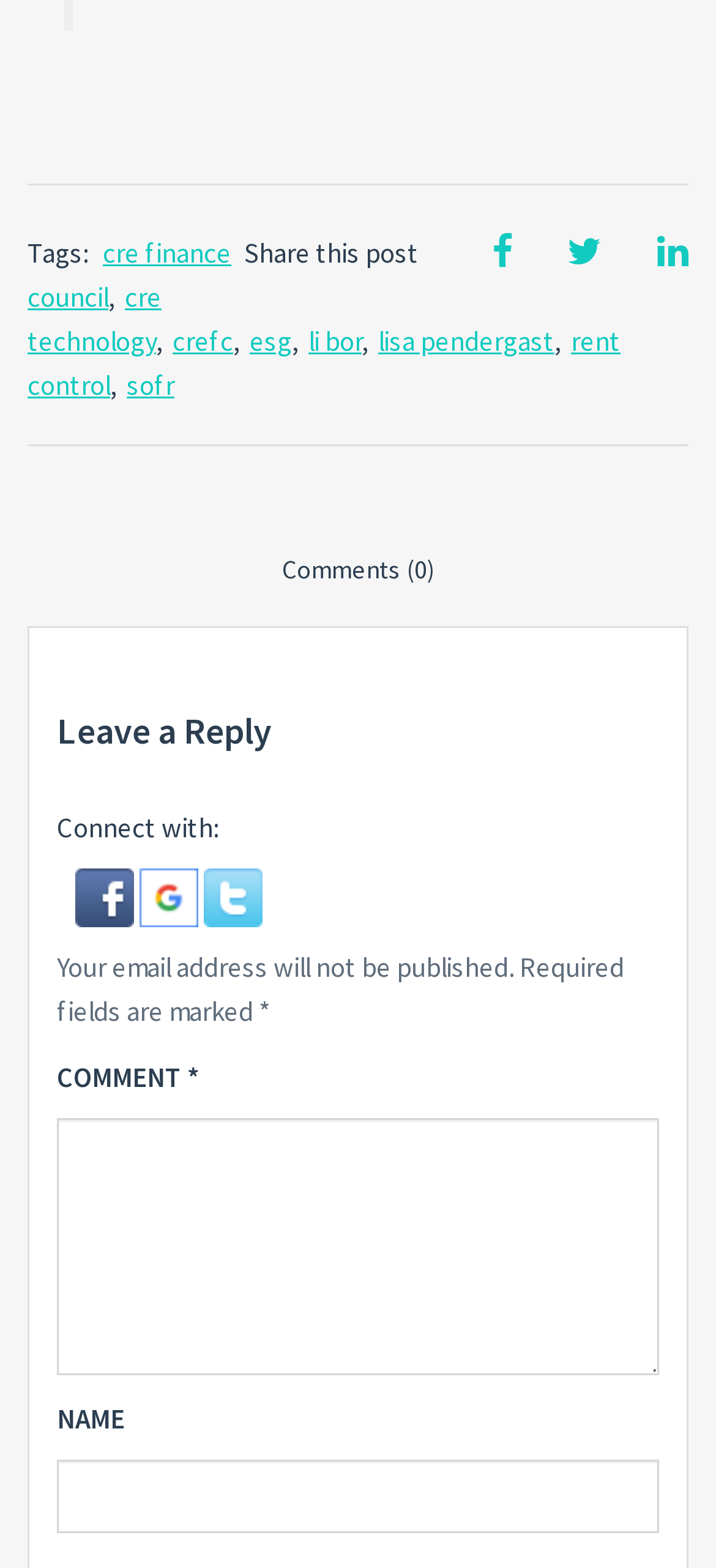Based on the image, give a detailed response to the question: What are the social media platforms to connect with?

I found the answer by examining the buttons under the 'Connect with:' static text, which are 'Connect with Facebook', 'Connect with Google', and 'Connect with Twitter'.